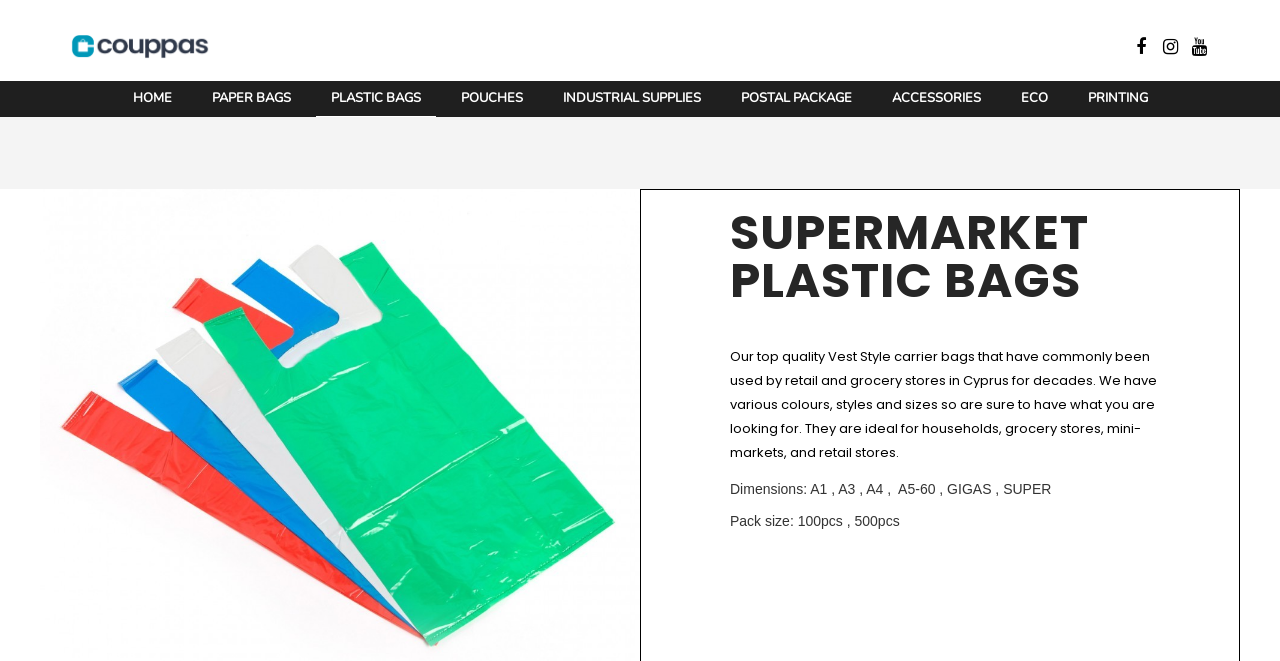Using the format (top-left x, top-left y, bottom-right x, bottom-right y), provide the bounding box coordinates for the described UI element. All values should be floating point numbers between 0 and 1: PLASTIC BAGS

[0.246, 0.123, 0.34, 0.177]